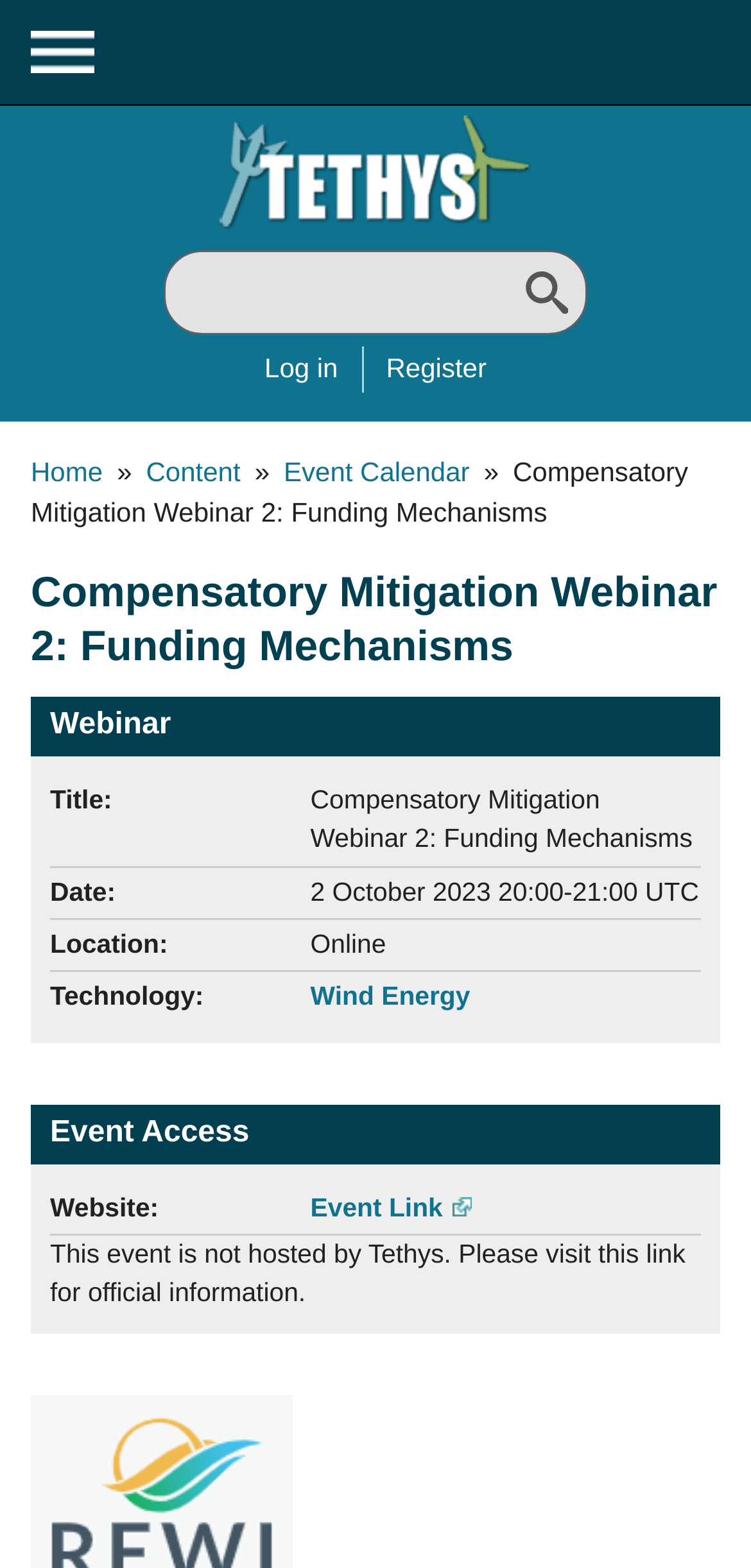Give a one-word or short-phrase answer to the following question: 
What is the date of the event?

2 October 2023